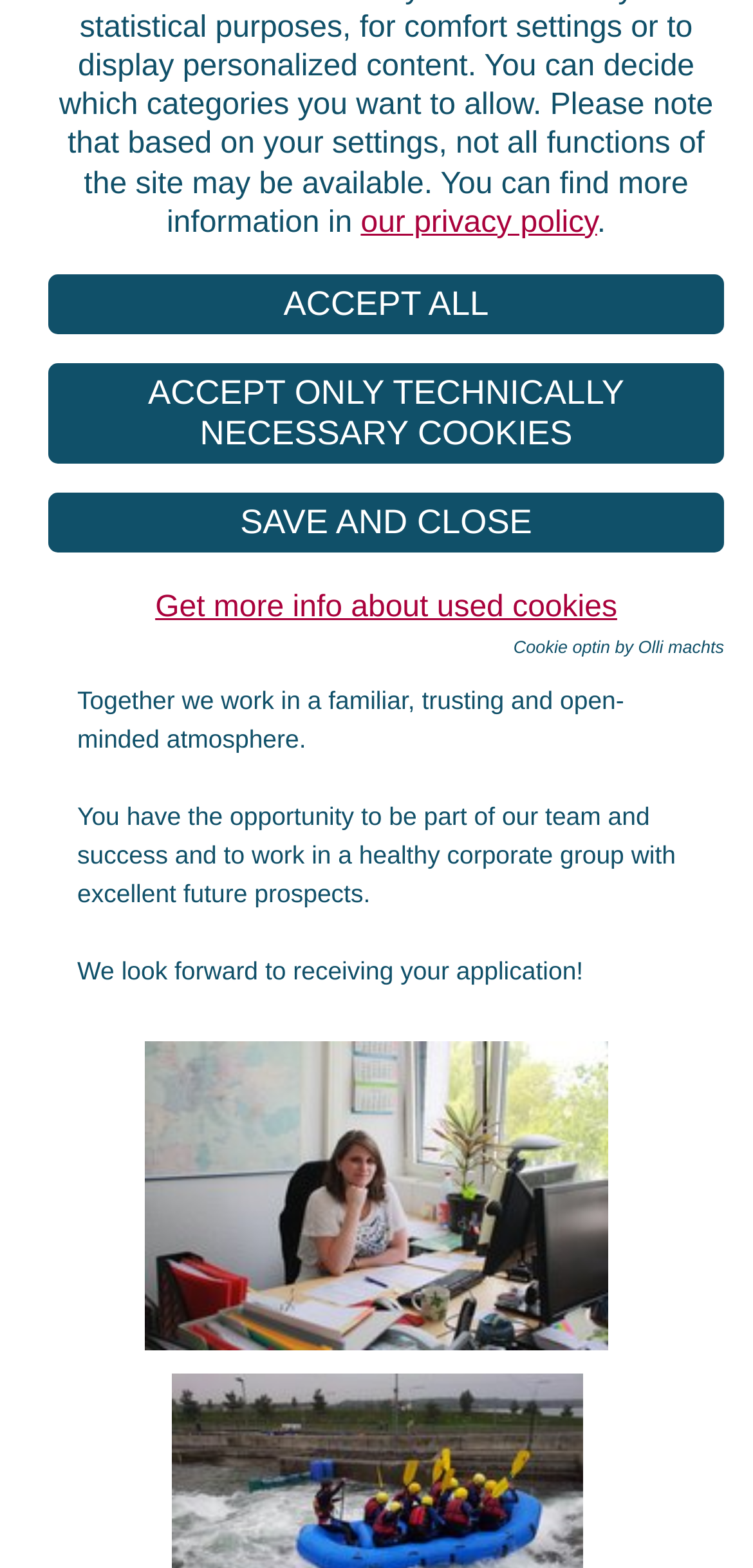For the following element description, predict the bounding box coordinates in the format (top-left x, top-left y, bottom-right x, bottom-right y). All values should be floating point numbers between 0 and 1. Description: Accept all

[0.064, 0.175, 0.962, 0.213]